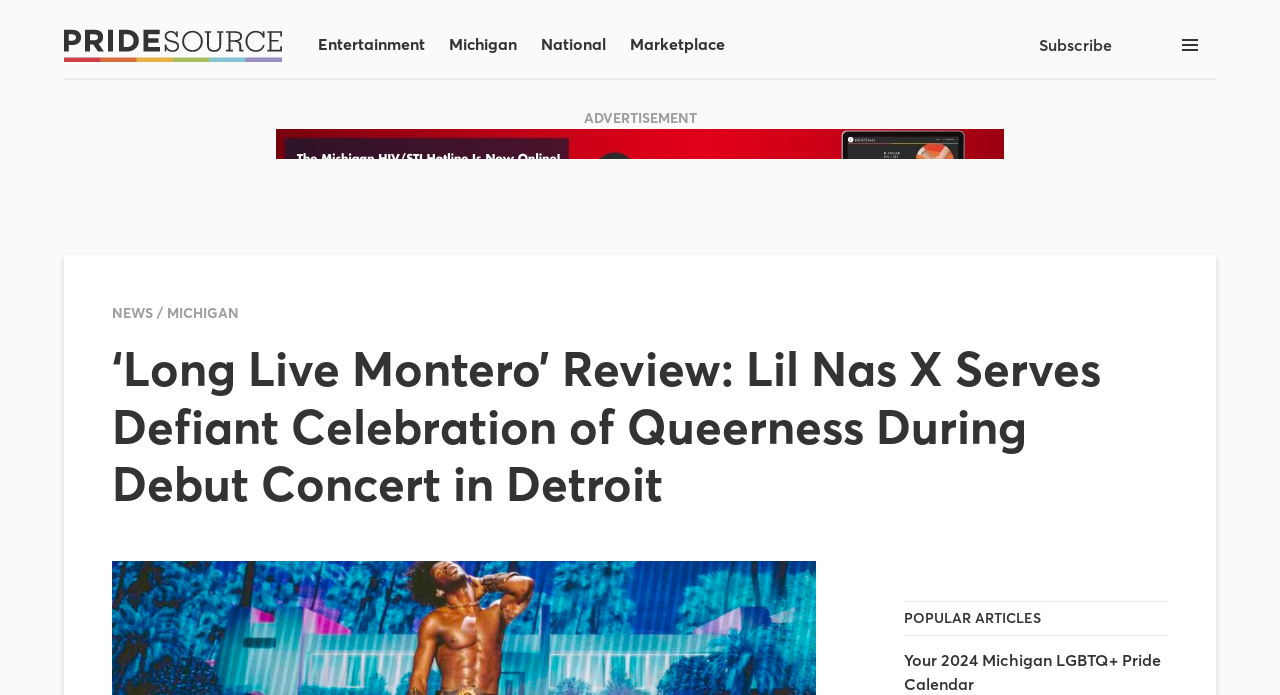What is the name of the publication?
Observe the image and answer the question with a one-word or short phrase response.

Pride Source